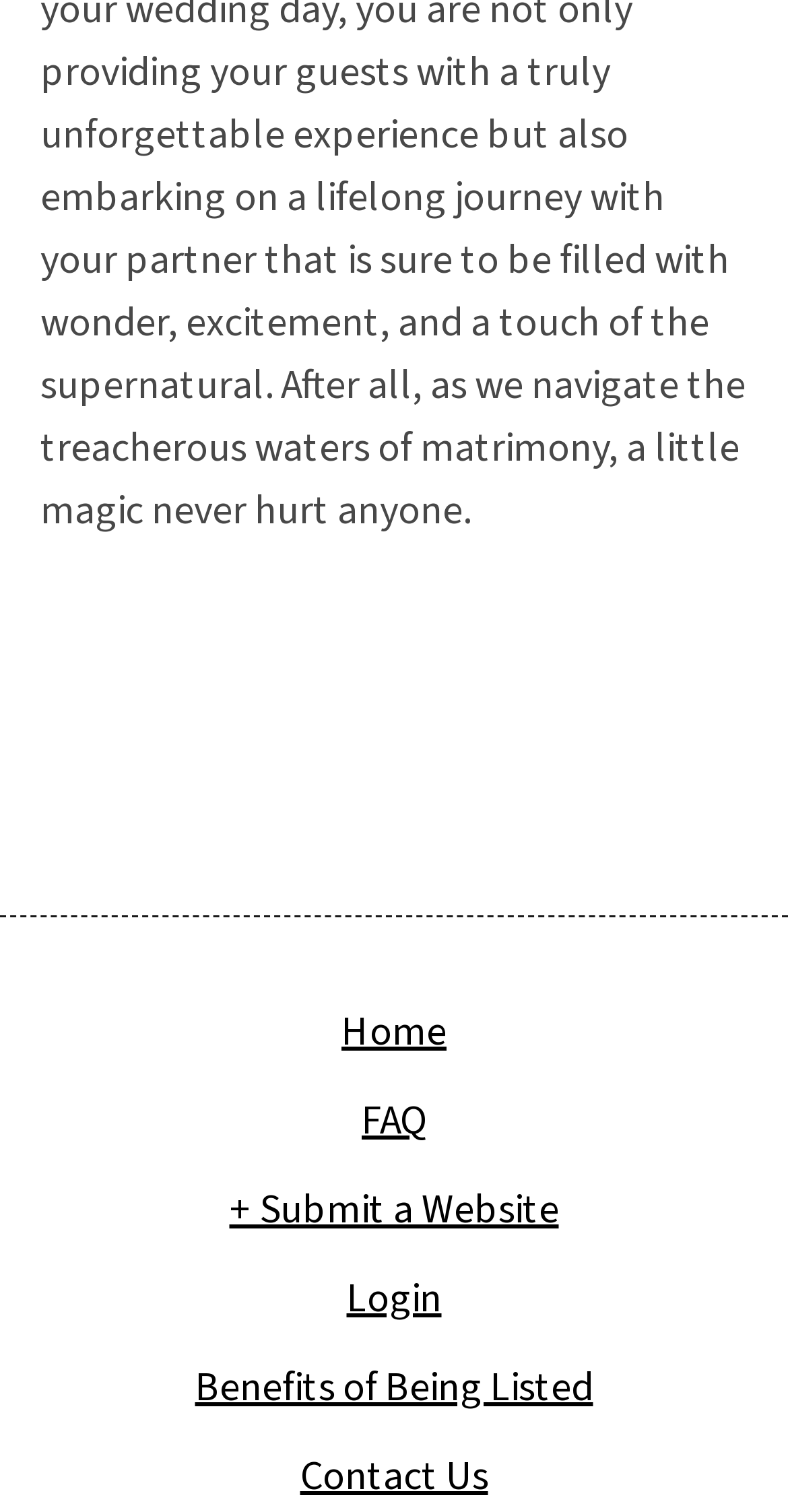Using the information from the screenshot, answer the following question thoroughly:
How many links are in the third row?

In the third LayoutTableRow, I found a LayoutTableCell with the text '+ Submit a Website', which contains a link. There is only one link in this row.